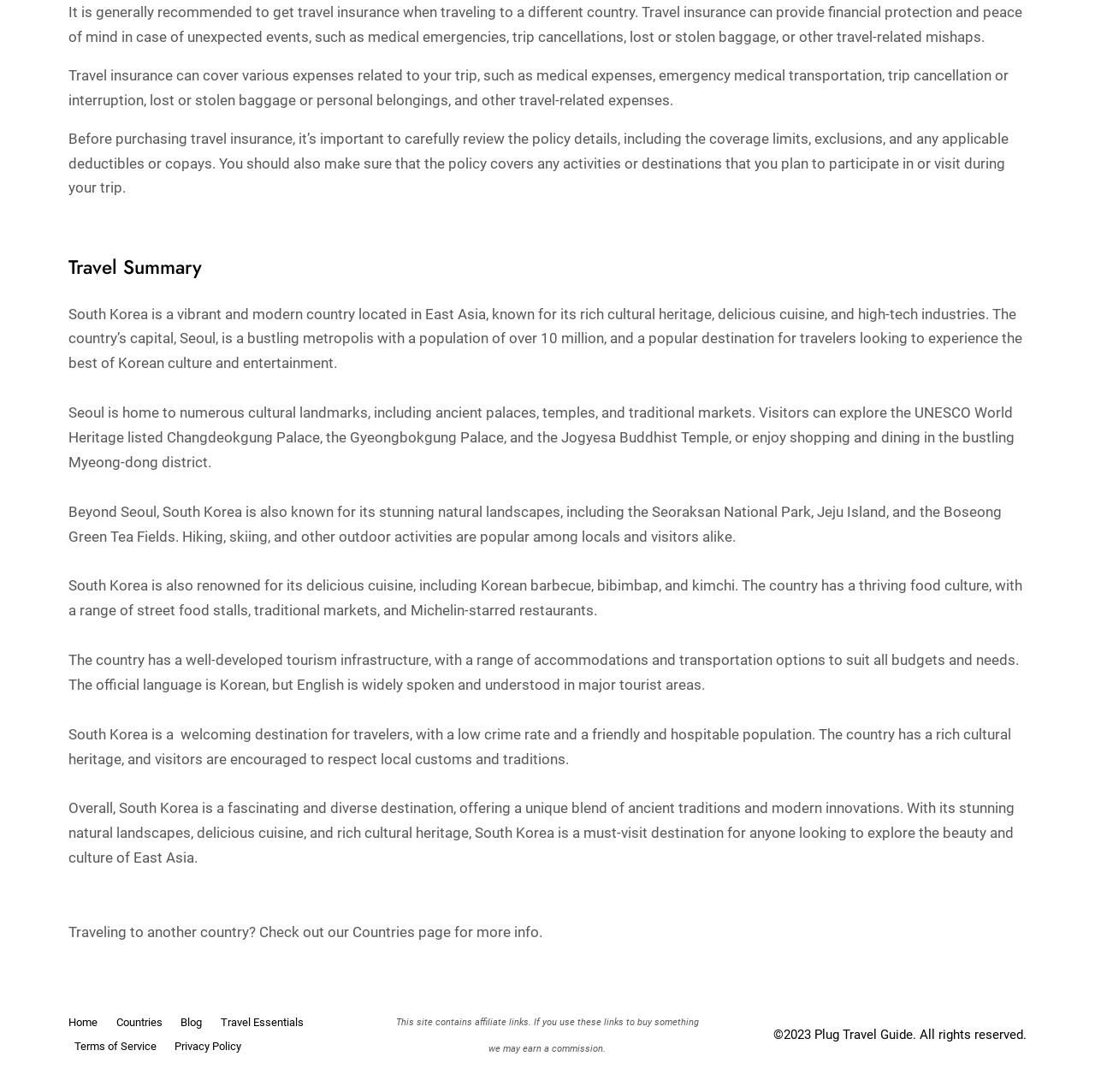Using the element description: "Blog", determine the bounding box coordinates for the specified UI element. The coordinates should be four float numbers between 0 and 1, [left, top, right, bottom].

[0.16, 0.925, 0.196, 0.948]